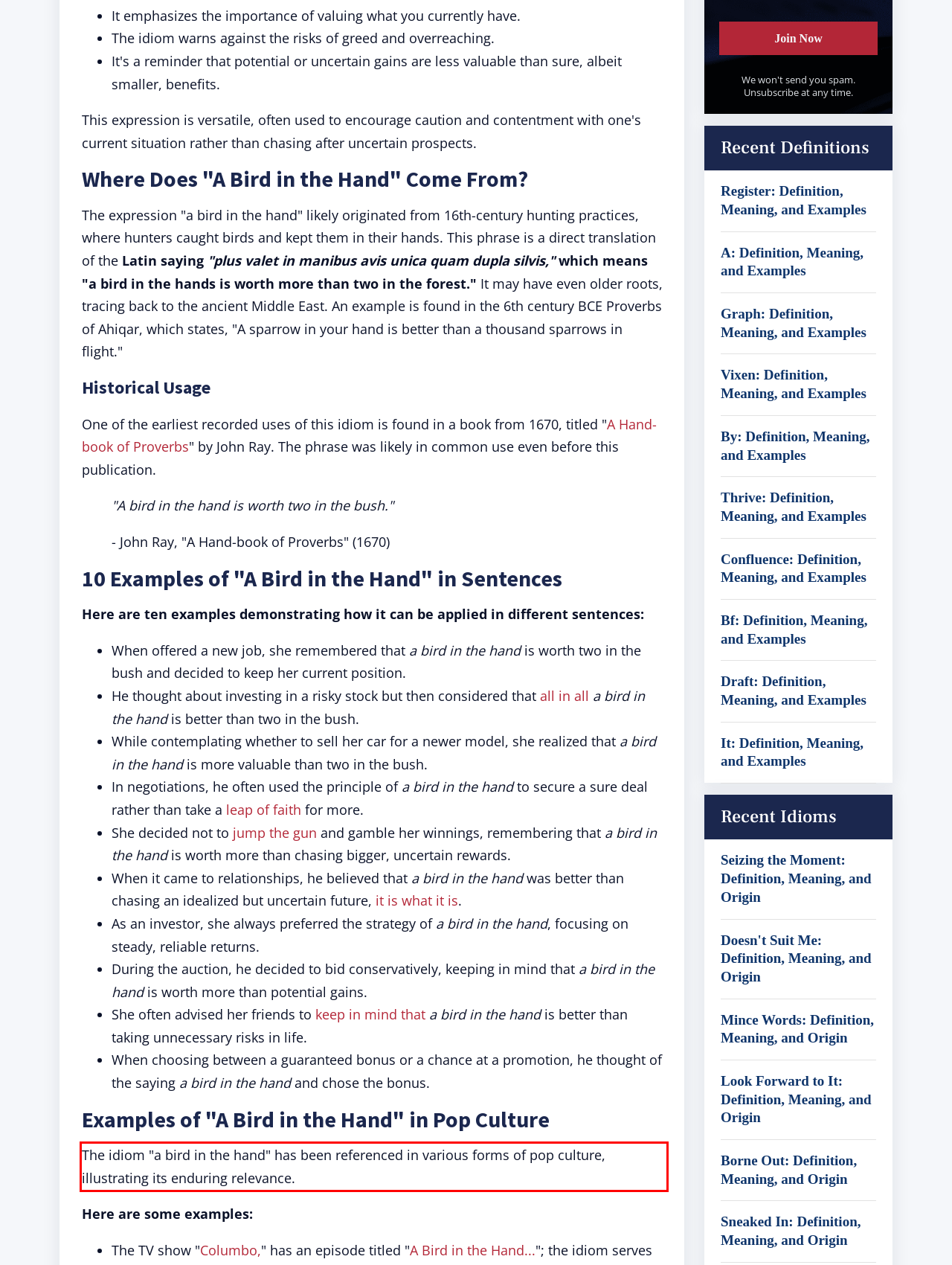Identify the red bounding box in the webpage screenshot and perform OCR to generate the text content enclosed.

The idiom "a bird in the hand" has been referenced in various forms of pop culture, illustrating its enduring relevance.